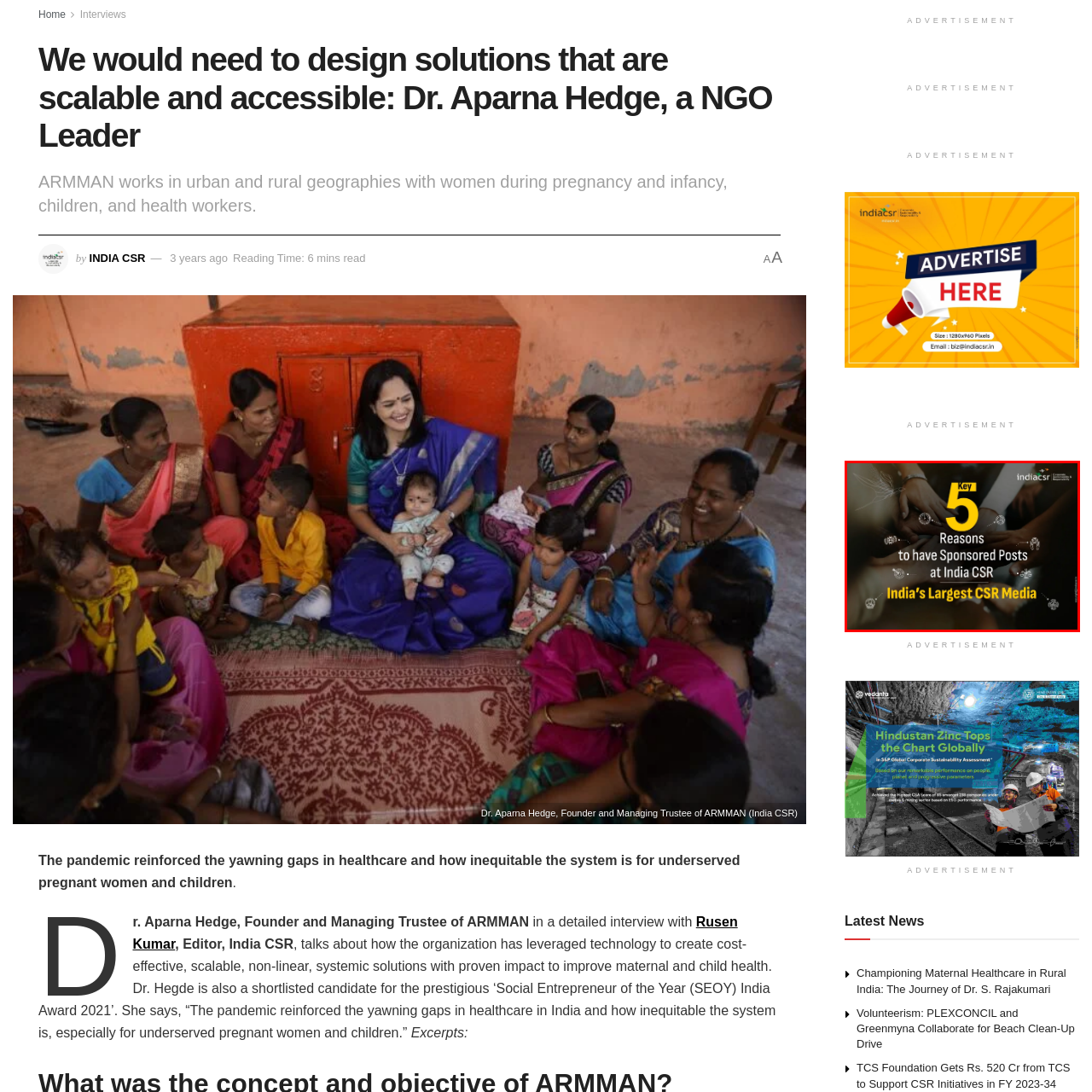What does the arrangement of hands in the image symbolize?
Check the image inside the red bounding box and provide your answer in a single word or short phrase.

Collaboration and community engagement